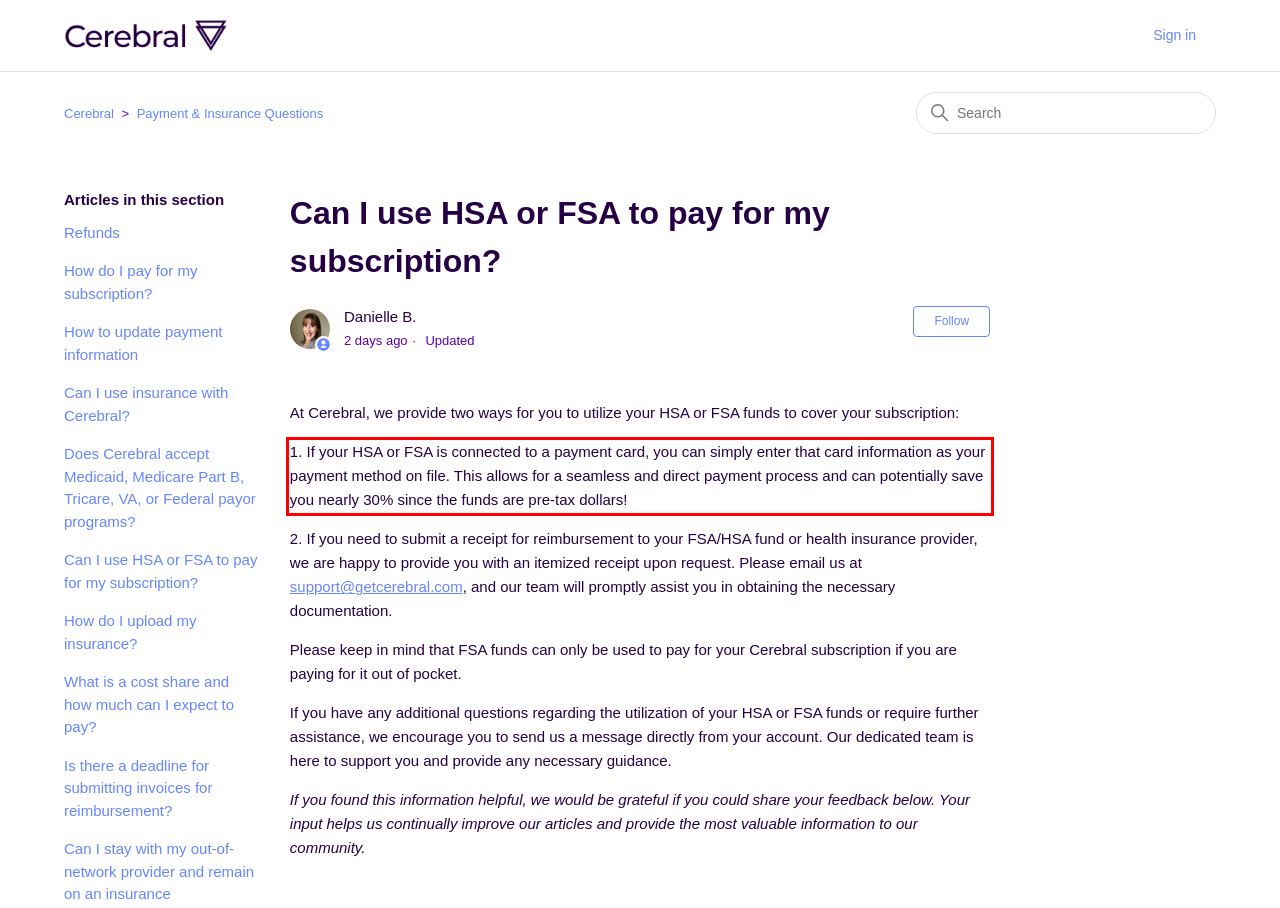Your task is to recognize and extract the text content from the UI element enclosed in the red bounding box on the webpage screenshot.

1. If your HSA or FSA is connected to a payment card, you can simply enter that card information as your payment method on file. This allows for a seamless and direct payment process and can potentially save you nearly 30% since the funds are pre-tax dollars!